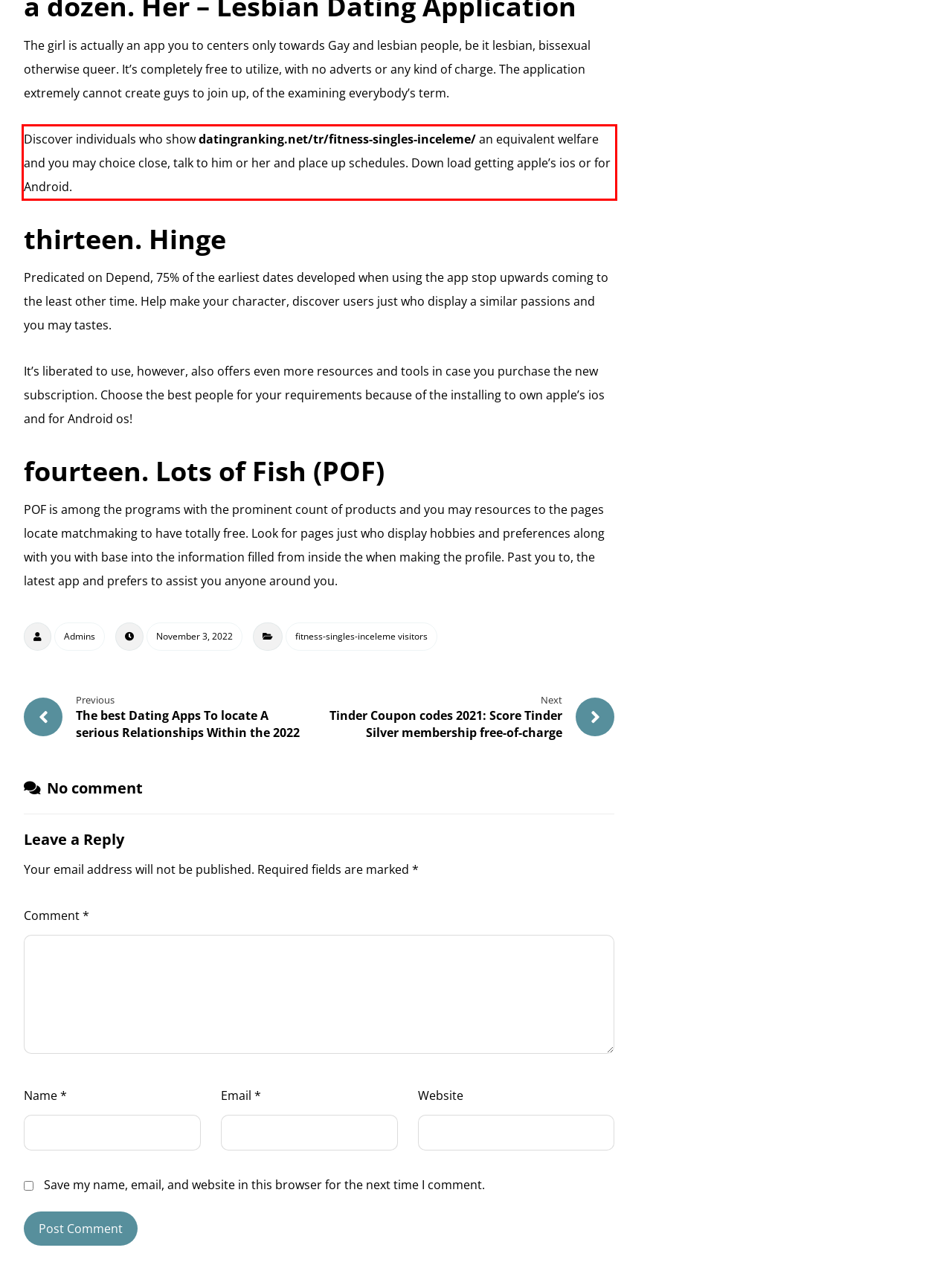You are looking at a screenshot of a webpage with a red rectangle bounding box. Use OCR to identify and extract the text content found inside this red bounding box.

Discover individuals who show datingranking.net/tr/fitness-singles-inceleme/ an equivalent welfare and you may choice close, talk to him or her and place up schedules. Down load getting apple’s ios or for Android.